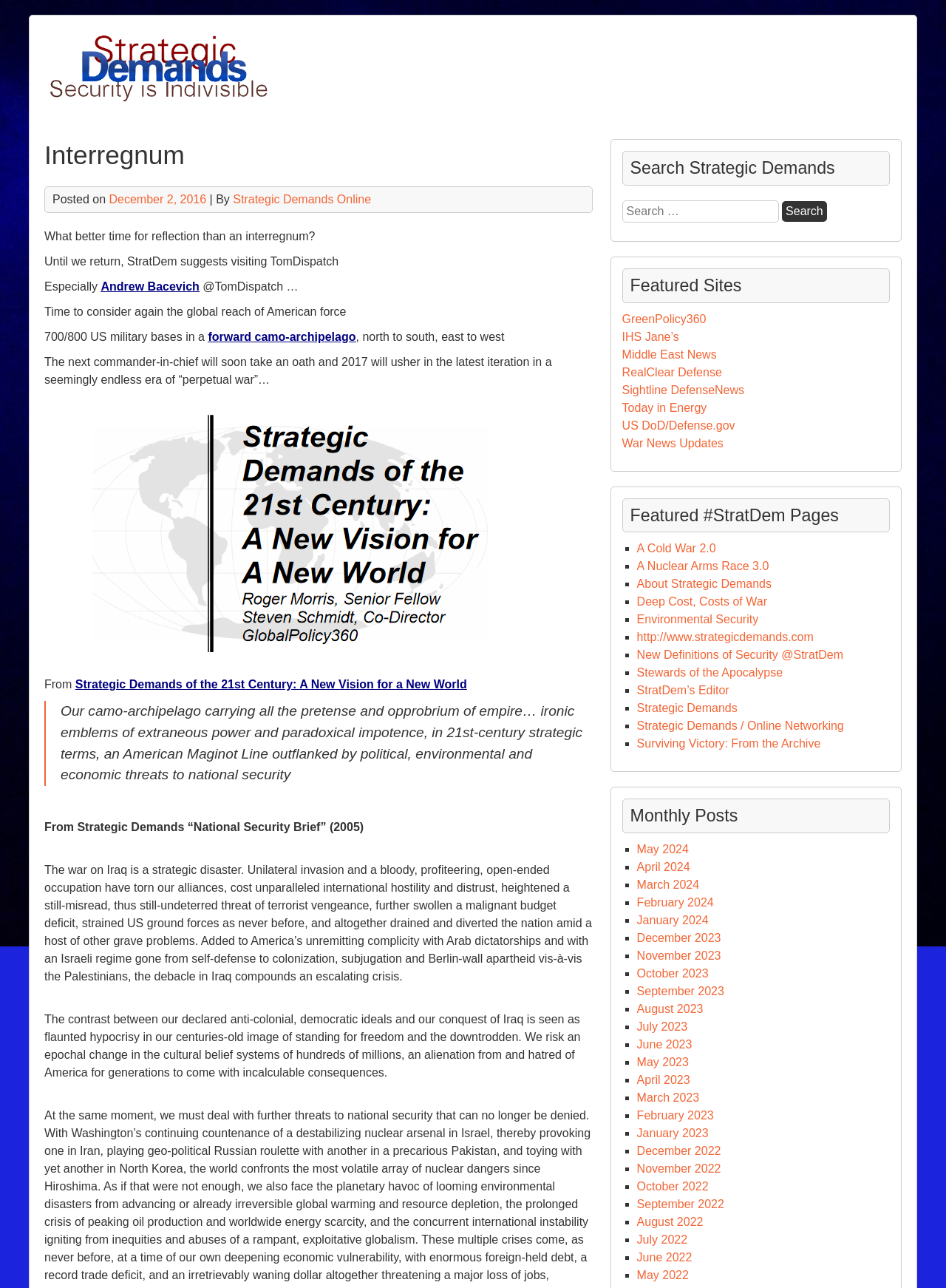What is the name of the website?
Can you give a detailed and elaborate answer to the question?

The name of the website can be found in the top-left corner of the webpage, where it says 'Interregnum – StratDem'. The 'StratDem' part is a link, indicating that it is the name of the website.